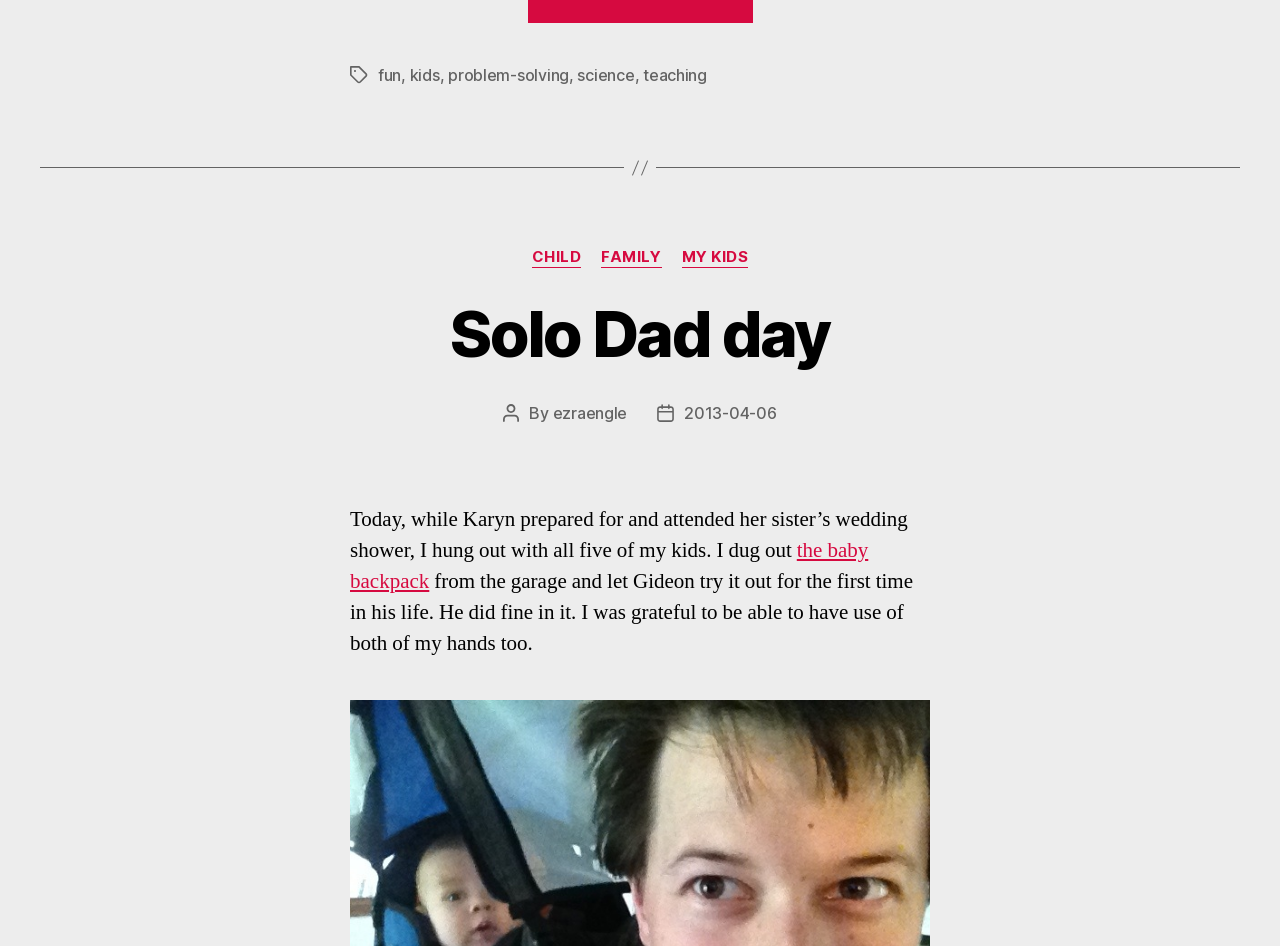Pinpoint the bounding box coordinates of the clickable area needed to execute the instruction: "read the post by 'ezraengle'". The coordinates should be specified as four float numbers between 0 and 1, i.e., [left, top, right, bottom].

[0.432, 0.426, 0.49, 0.447]